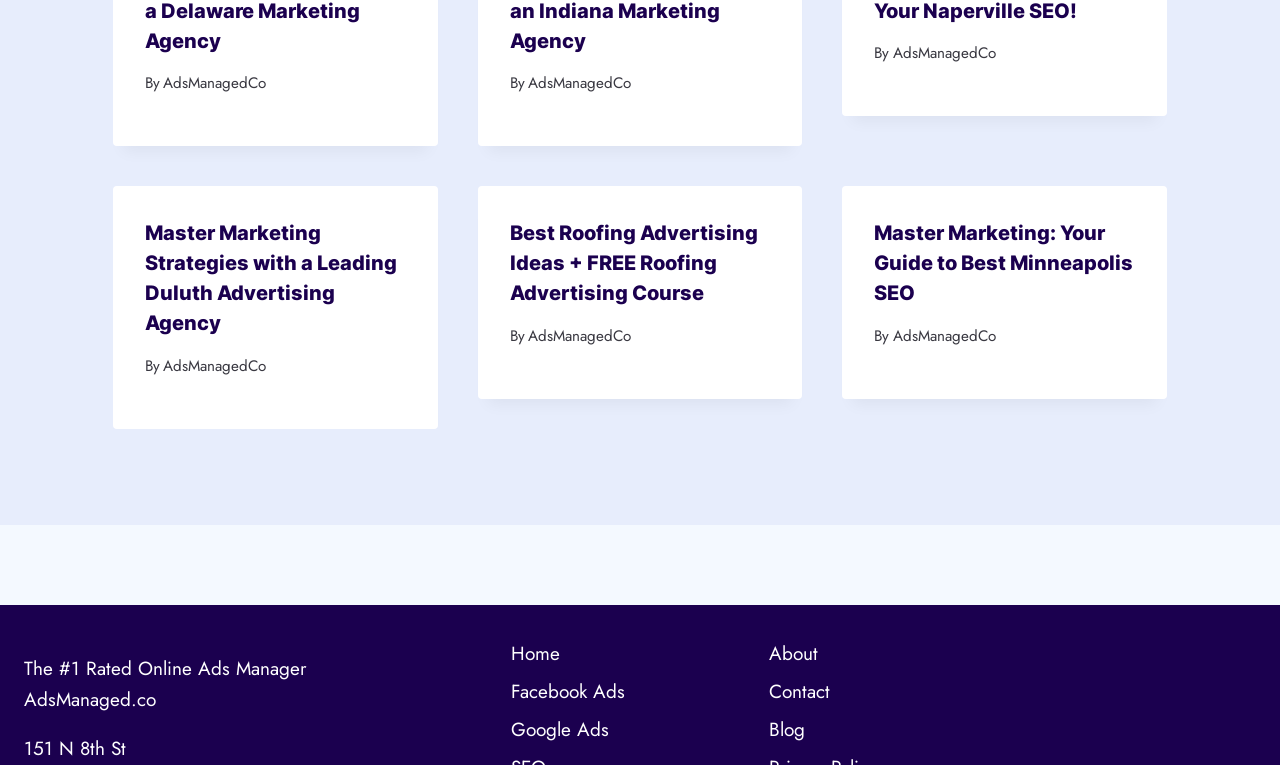From the given element description: "About", find the bounding box for the UI element. Provide the coordinates as four float numbers between 0 and 1, in the order [left, top, right, bottom].

[0.601, 0.831, 0.779, 0.88]